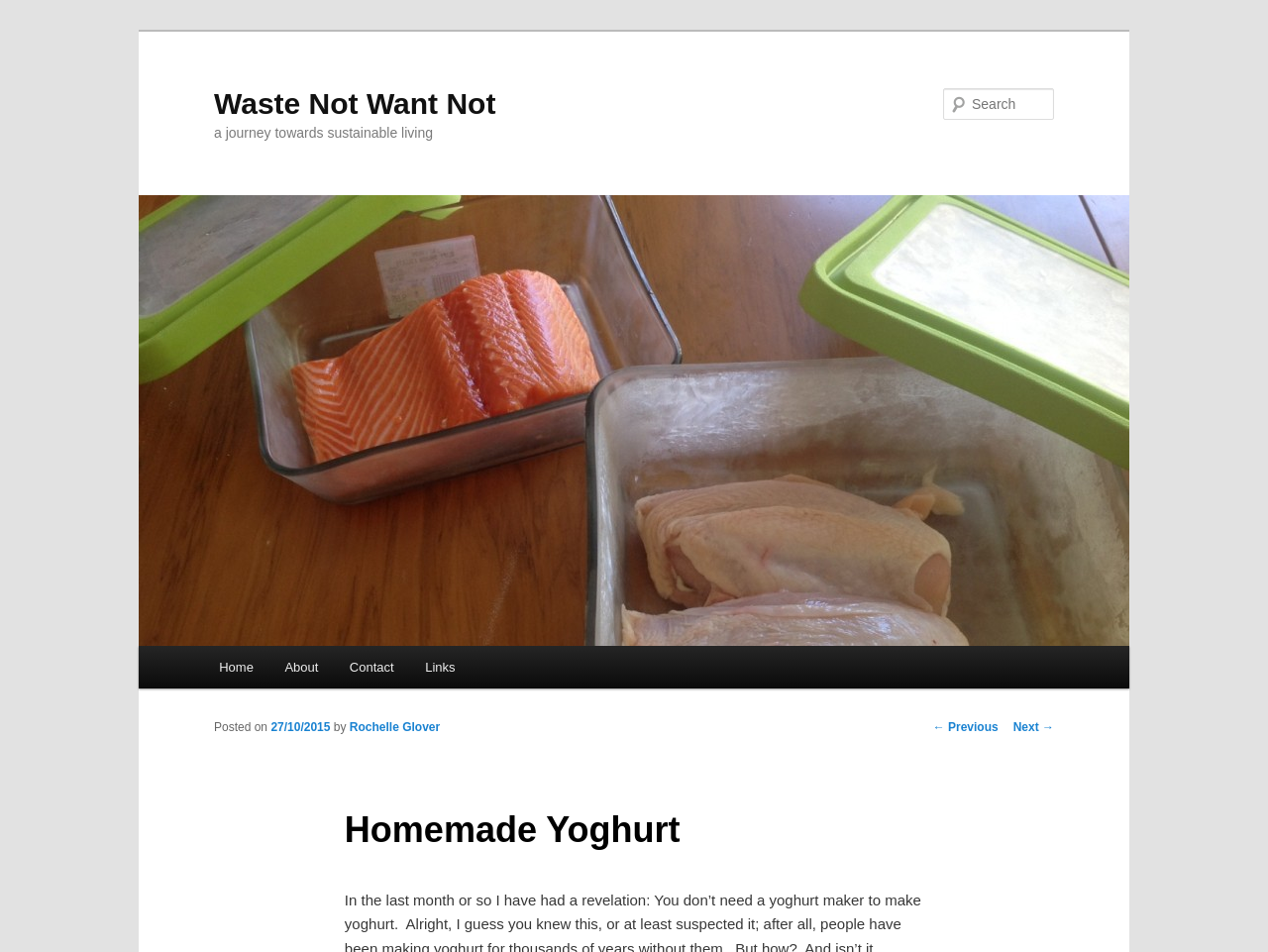Describe all visible elements and their arrangement on the webpage.

The webpage is about homemade yoghurt and sustainable living. At the top left, there is a link to skip to the primary content. Below it, there is a heading that reads "Waste Not Want Not" with a link to the same title. Next to it, there is another heading that describes the website as "a journey towards sustainable living".

On the top right, there is a search bar with a label "Search" and a textbox to input search queries. Above the search bar, there is an image with the title "Waste Not Want Not".

The main menu is located on the left side of the page, with links to "Home", "About", "Contact", and "Links". Below the main menu, there is a post navigation section with links to previous and next posts.

The main content of the page is a blog post about homemade yoghurt. The post title "Homemade Yoghurt" is located at the top, followed by the post date "27/10/2015" and the author's name "Rochelle Glover". The post content is not described in the accessibility tree, but it likely contains text and possibly images about making yoghurt at home.